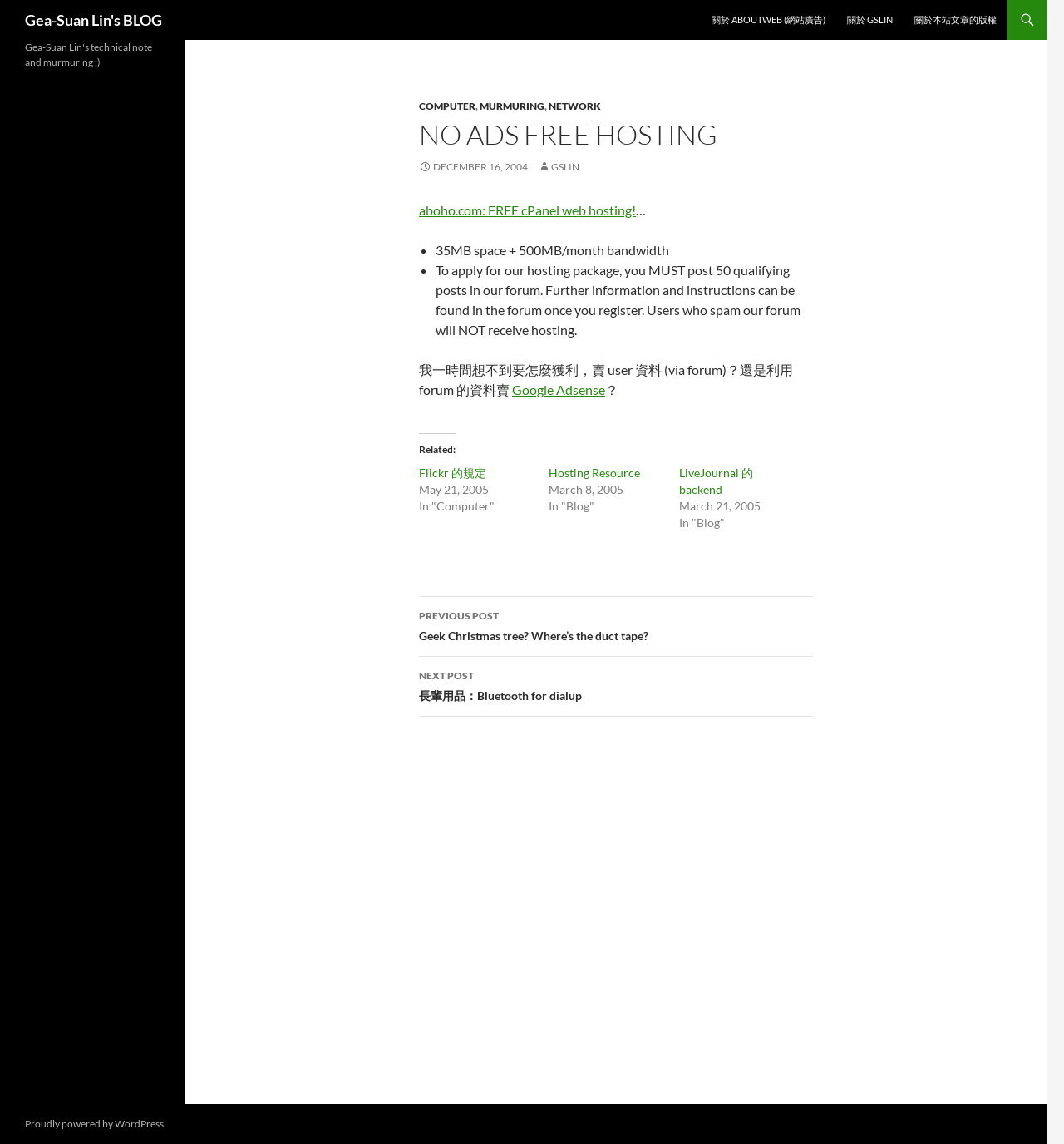Please extract the title of the webpage.

Gea-Suan Lin's BLOG